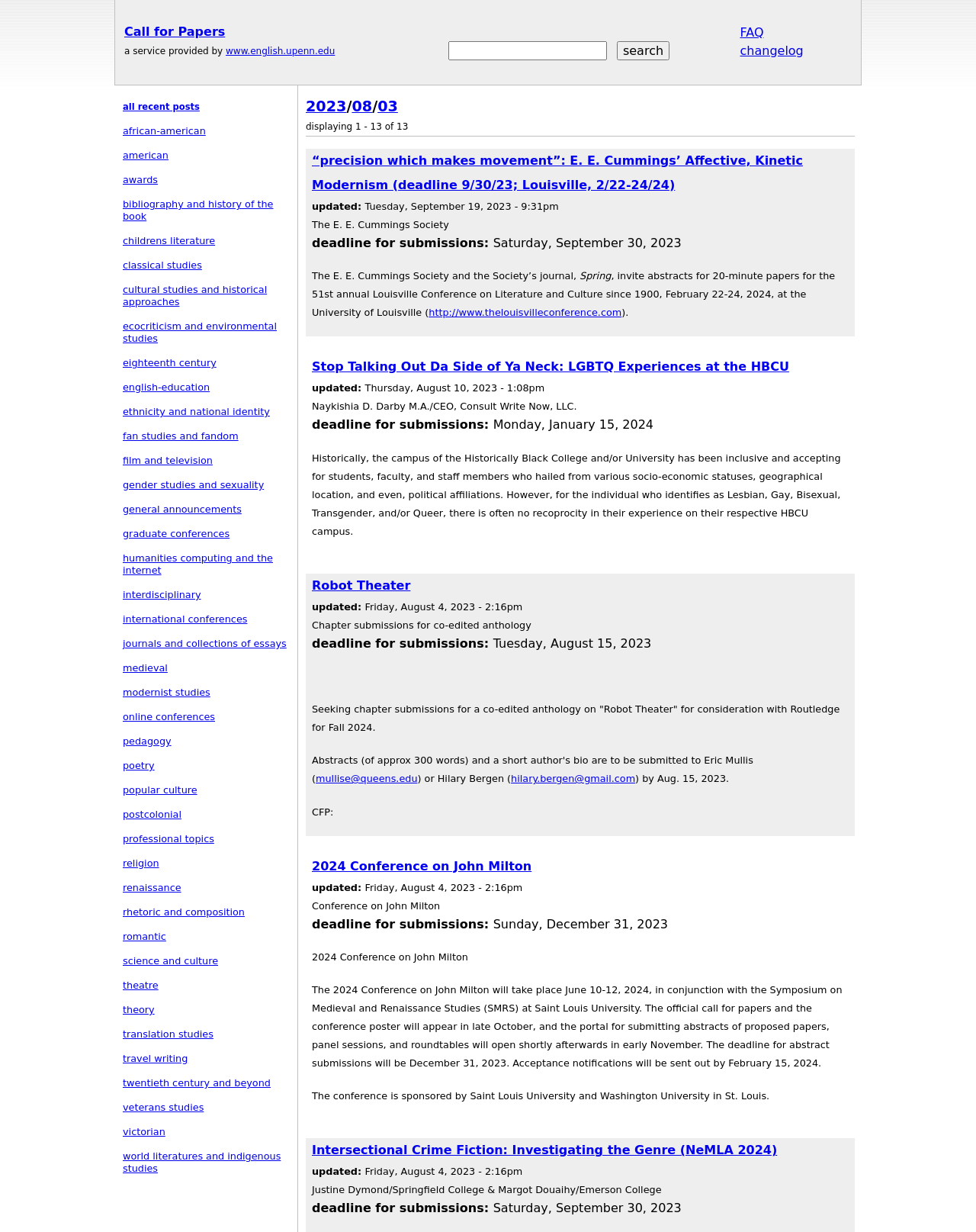Please locate the bounding box coordinates of the element's region that needs to be clicked to follow the instruction: "view FAQ". The bounding box coordinates should be provided as four float numbers between 0 and 1, i.e., [left, top, right, bottom].

[0.758, 0.02, 0.782, 0.032]